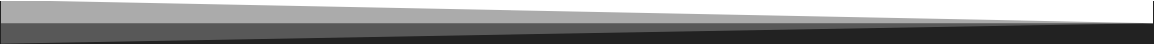What is represented by the image?
Using the picture, provide a one-word or short phrase answer.

Innovation and quality